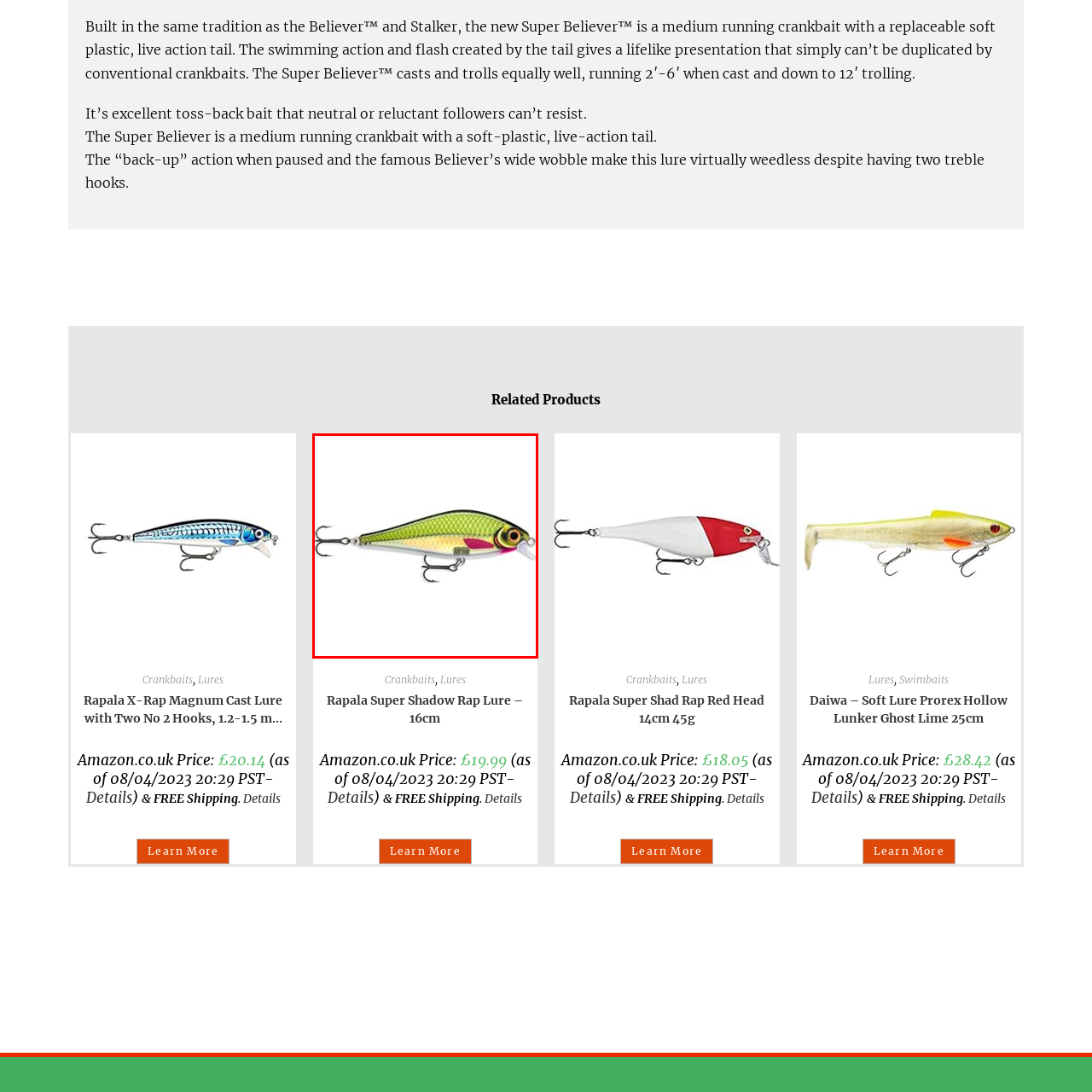Focus on the area marked by the red boundary, What is the length of the lure? Answer concisely with a single word or phrase.

16 cm